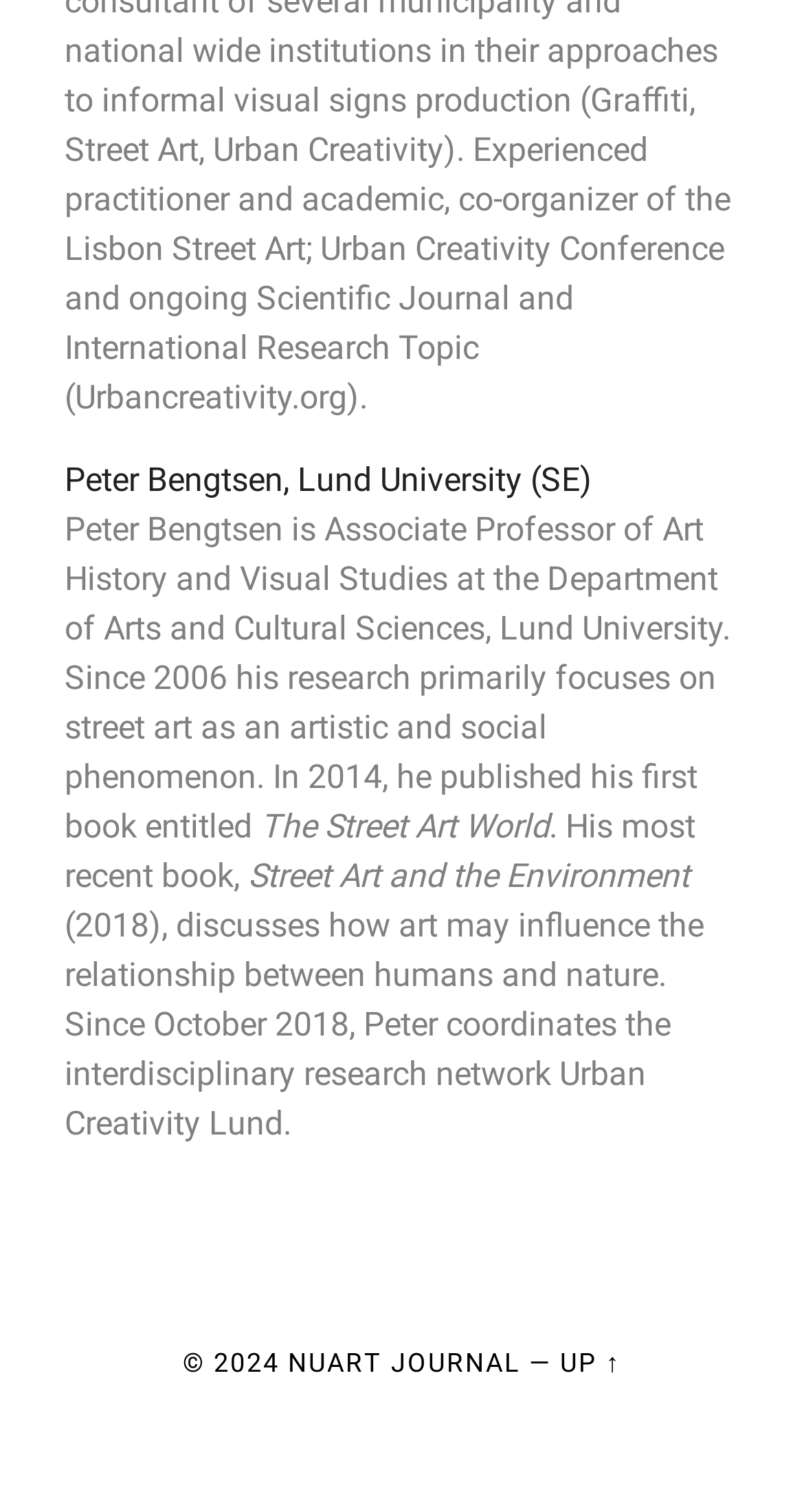Who is the author of the text?
Examine the webpage screenshot and provide an in-depth answer to the question.

The author of the text is Peter Bengtsen, which is mentioned in the first StaticText element 'Peter Bengtsen, Lund University (SE)' at the top of the webpage.